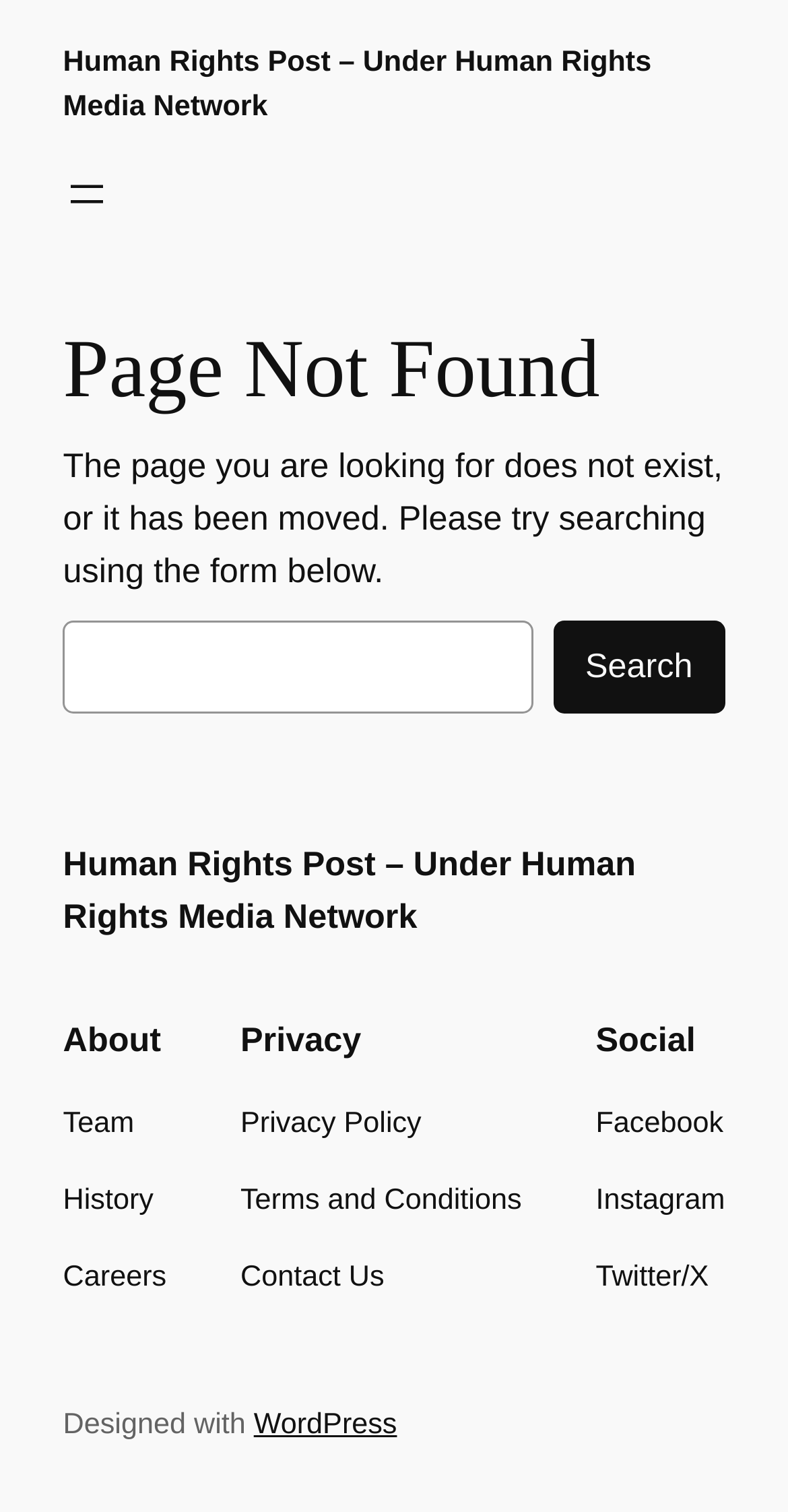Identify the bounding box coordinates of the region that needs to be clicked to carry out this instruction: "Open menu". Provide these coordinates as four float numbers ranging from 0 to 1, i.e., [left, top, right, bottom].

[0.08, 0.112, 0.142, 0.144]